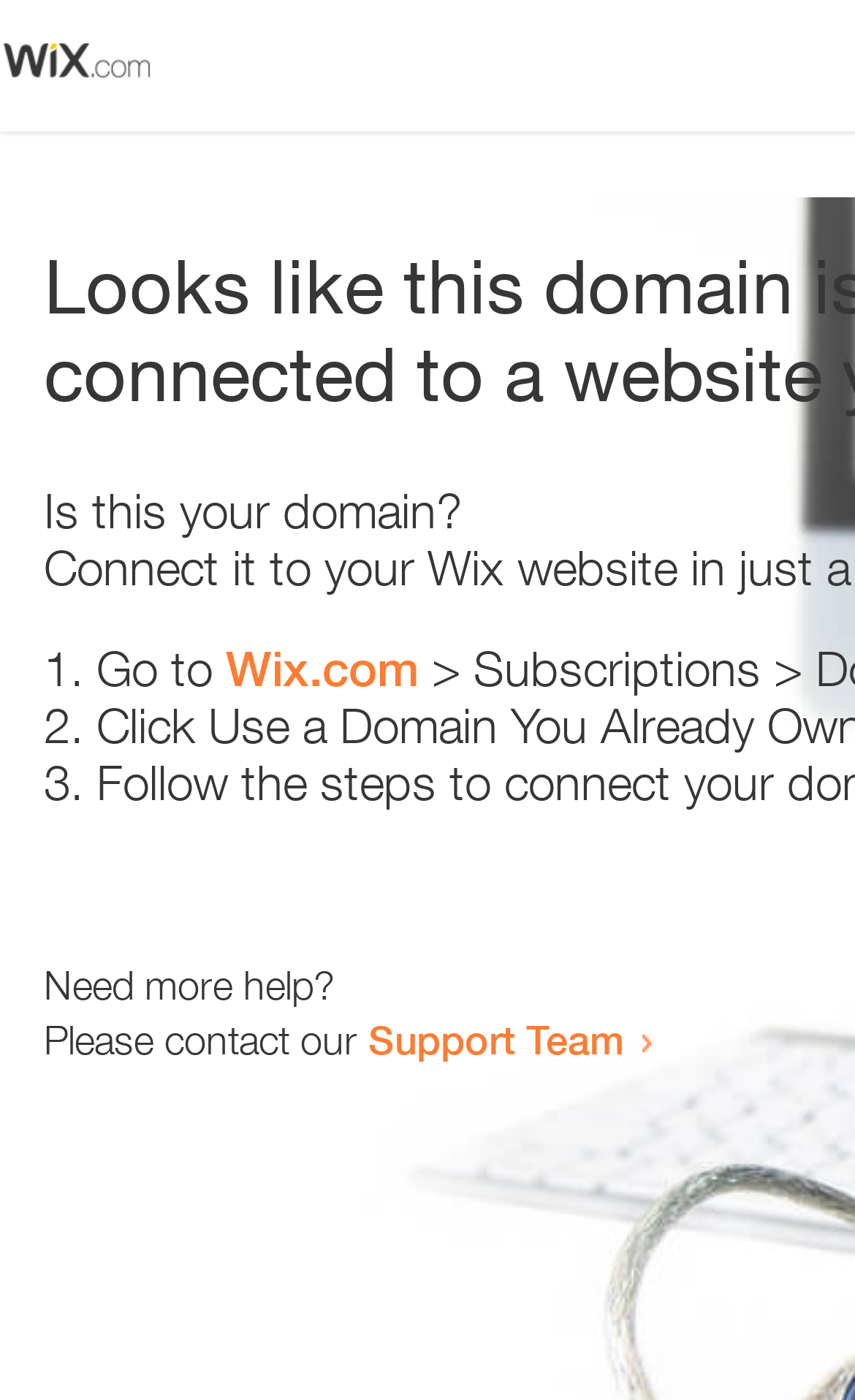Extract the top-level heading from the webpage and provide its text.

Looks like this domain isn't
connected to a website yet